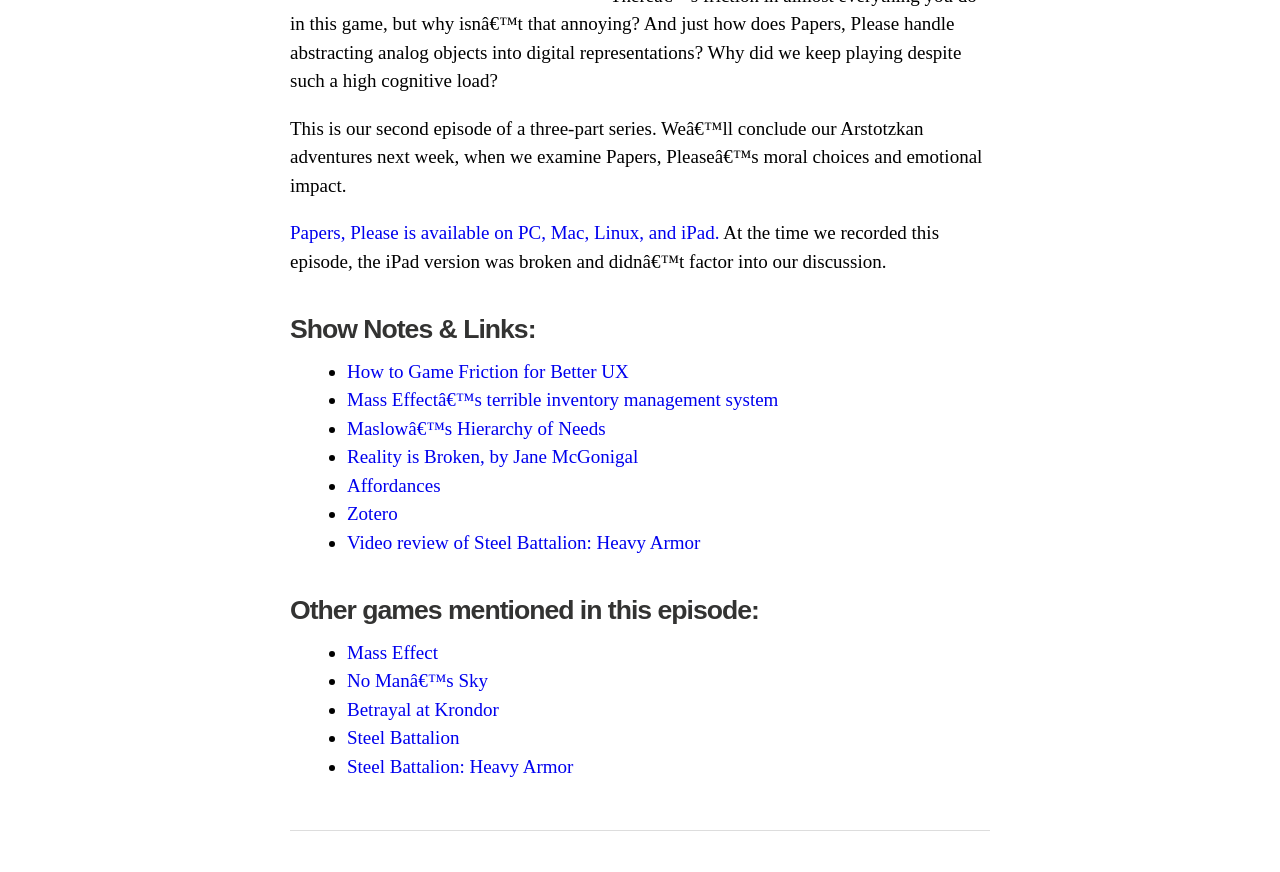Extract the bounding box coordinates of the UI element described by: "Mobile Site". The coordinates should include four float numbers ranging from 0 to 1, e.g., [left, top, right, bottom].

None